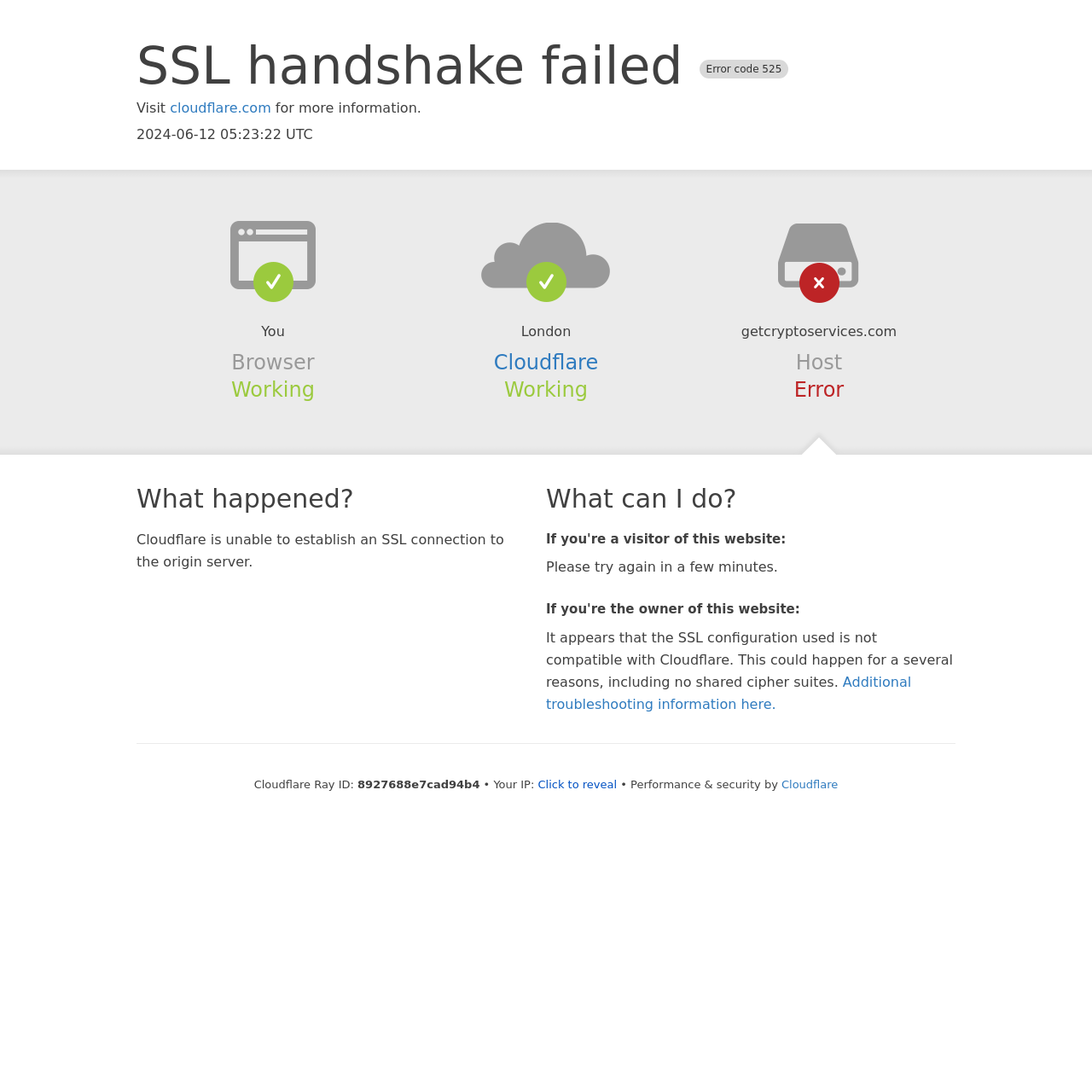Find the bounding box coordinates for the HTML element described as: "Additional troubleshooting information here.". The coordinates should consist of four float values between 0 and 1, i.e., [left, top, right, bottom].

[0.5, 0.617, 0.834, 0.652]